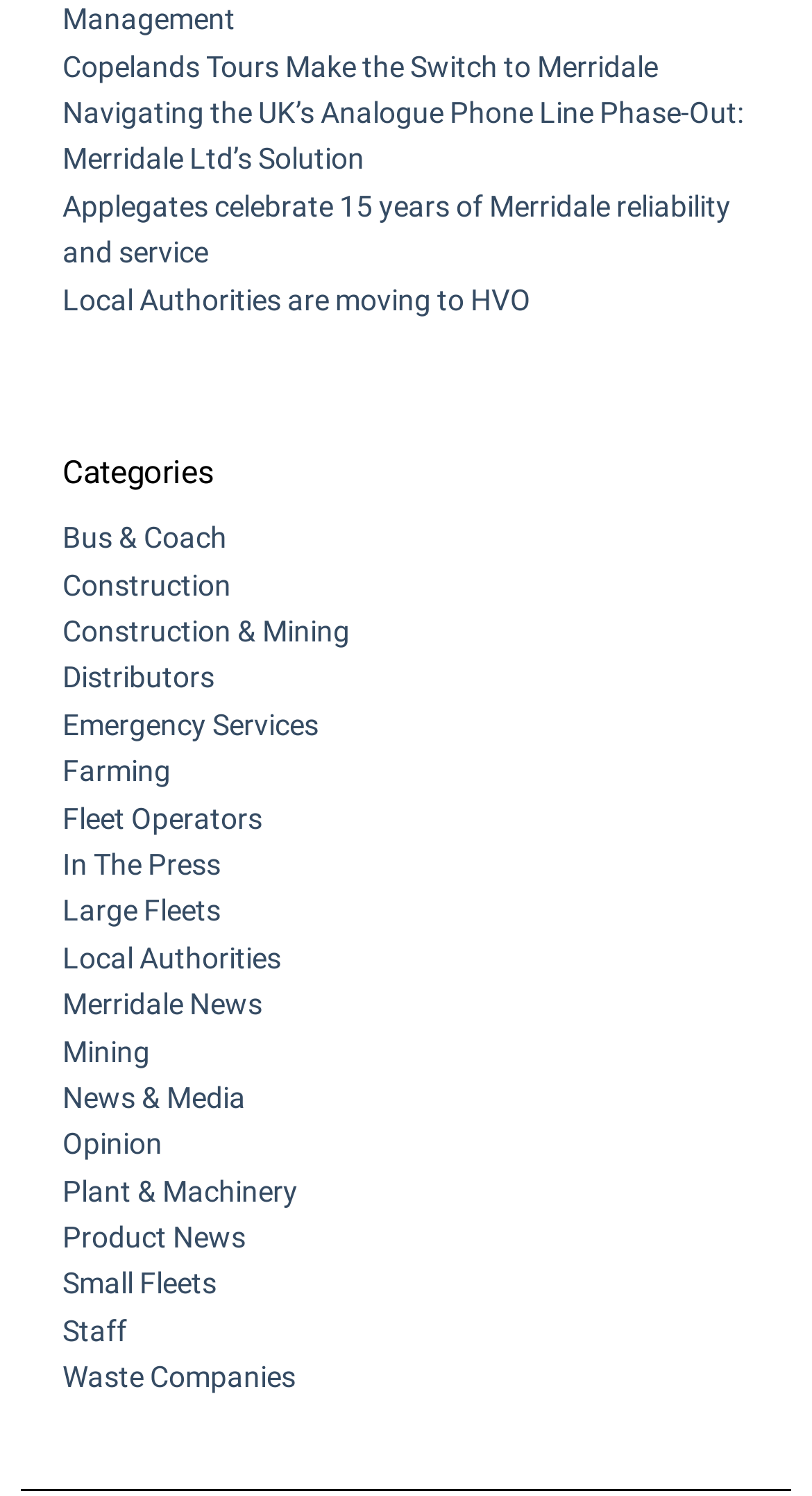Is there a category for 'Farming'?
Please respond to the question with as much detail as possible.

I searched for the category 'Farming' under the 'Categories' heading and found it, indicating that there is a category for 'Farming'.